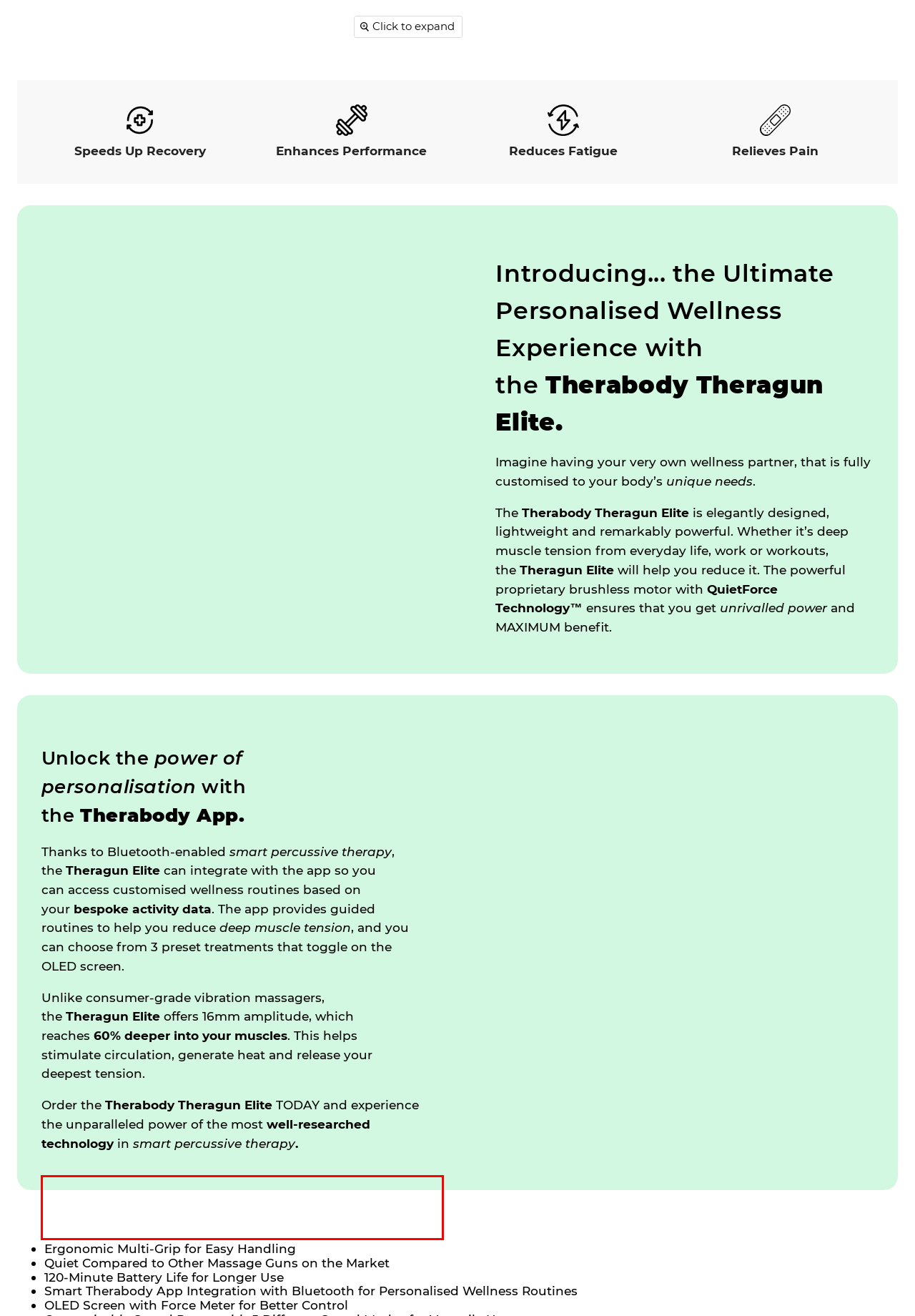Identify and extract the text within the red rectangle in the screenshot of the webpage.

Order the Therabody Theragun Elite TODAY and experience the unparalleled power of the most well-researched technology in smart percussive therapy.